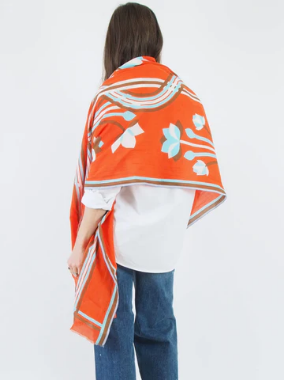Offer a detailed explanation of what is happening in the image.

This vibrant poppy red scarf, known as the "Echarpe No.721," is elegantly draped over a model's shoulders, showcasing its bright color and distinctive floral patterns. The scarf is designed to add a bold touch to any outfit, perfect for making a stylish statement. Its luxurious fabric offers both comfort and a high-end look, making it a versatile accessory for various occasions. With dimensions approximately 5cm x 95cm (about 2"x37"), it can be worn in multiple ways. This piece is priced at $130.00 and is available for purchase, emphasizing both fashion and quality.